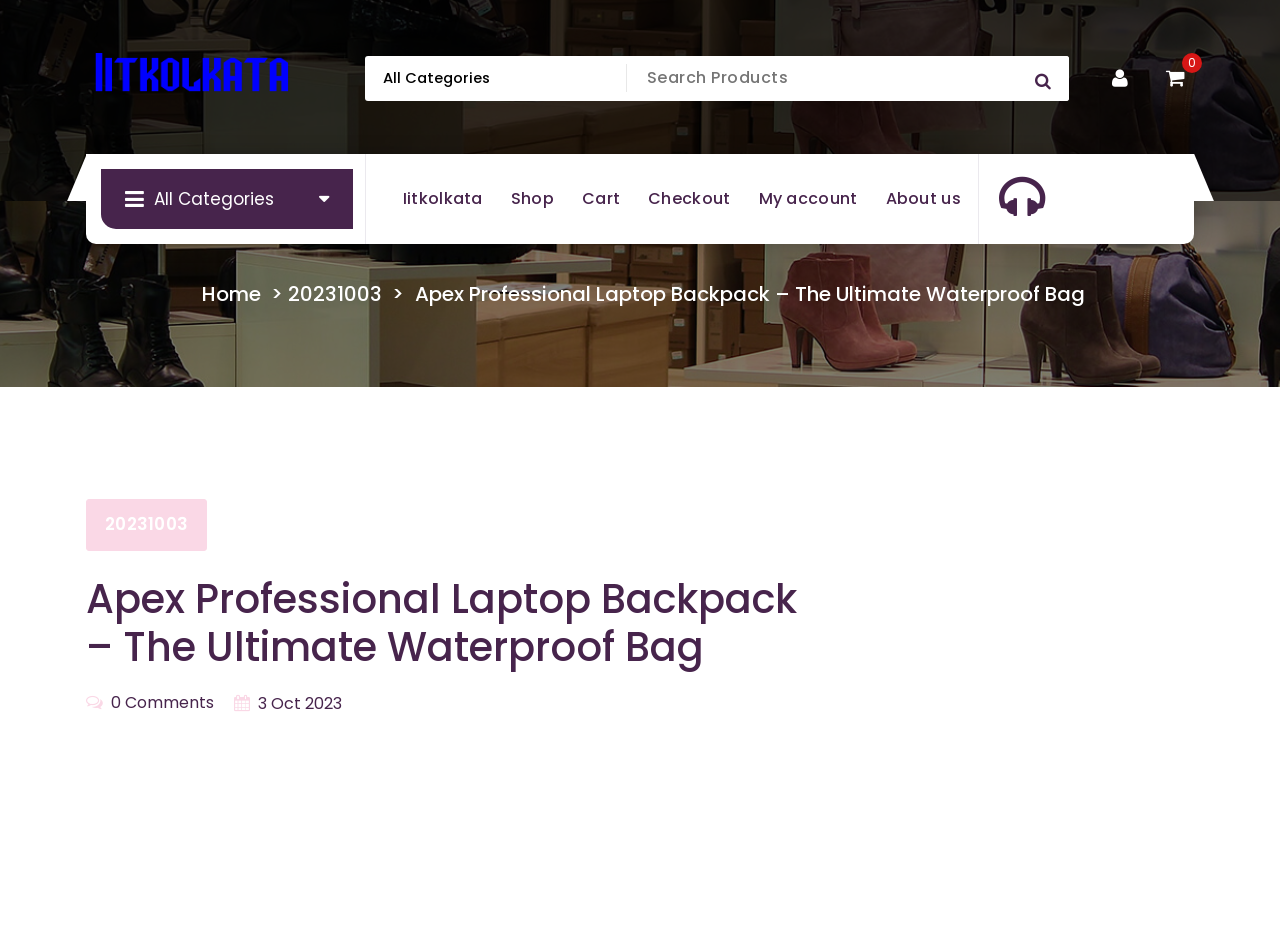How many navigation links are there in the top menu?
Provide a detailed and extensive answer to the question.

I found the answer by counting the number of link elements in the top menu, which are 'Iitkolkata', 'Shop', 'Cart', 'Checkout', 'My account', and 'About us'.